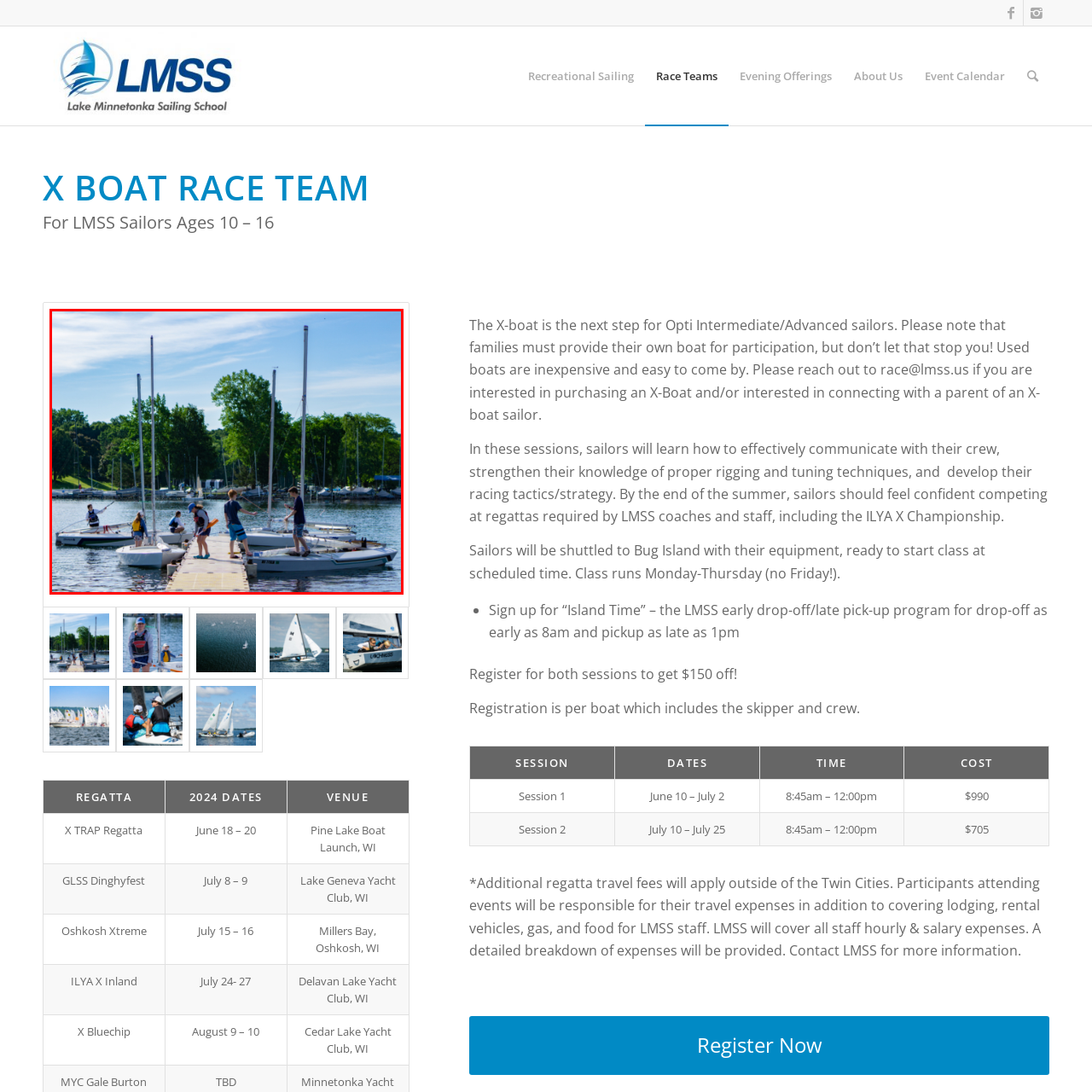Look at the region marked by the red box and describe it extensively.

In this vibrant scene, a group of young sailors is busy preparing for an exciting day on the water. The image captures a sunny day at a marina, where several small sailboats are lined up along a wooden dock. The participants, aged between 10 and 16, are engaged in various activities, such as rigging their boats and adjusting sails, showcasing their enthusiasm and readiness for the sailing session. Lush trees and a picturesque backdrop of the waterfront add to the idyllic setting, highlighting the natural beauty of the area. This lively atmosphere reflects the spirit of the LMSS X Boat Race Team program, designed for intermediate to advanced sailors eager to enhance their skills while enjoying the camaraderie of fellow enthusiasts.